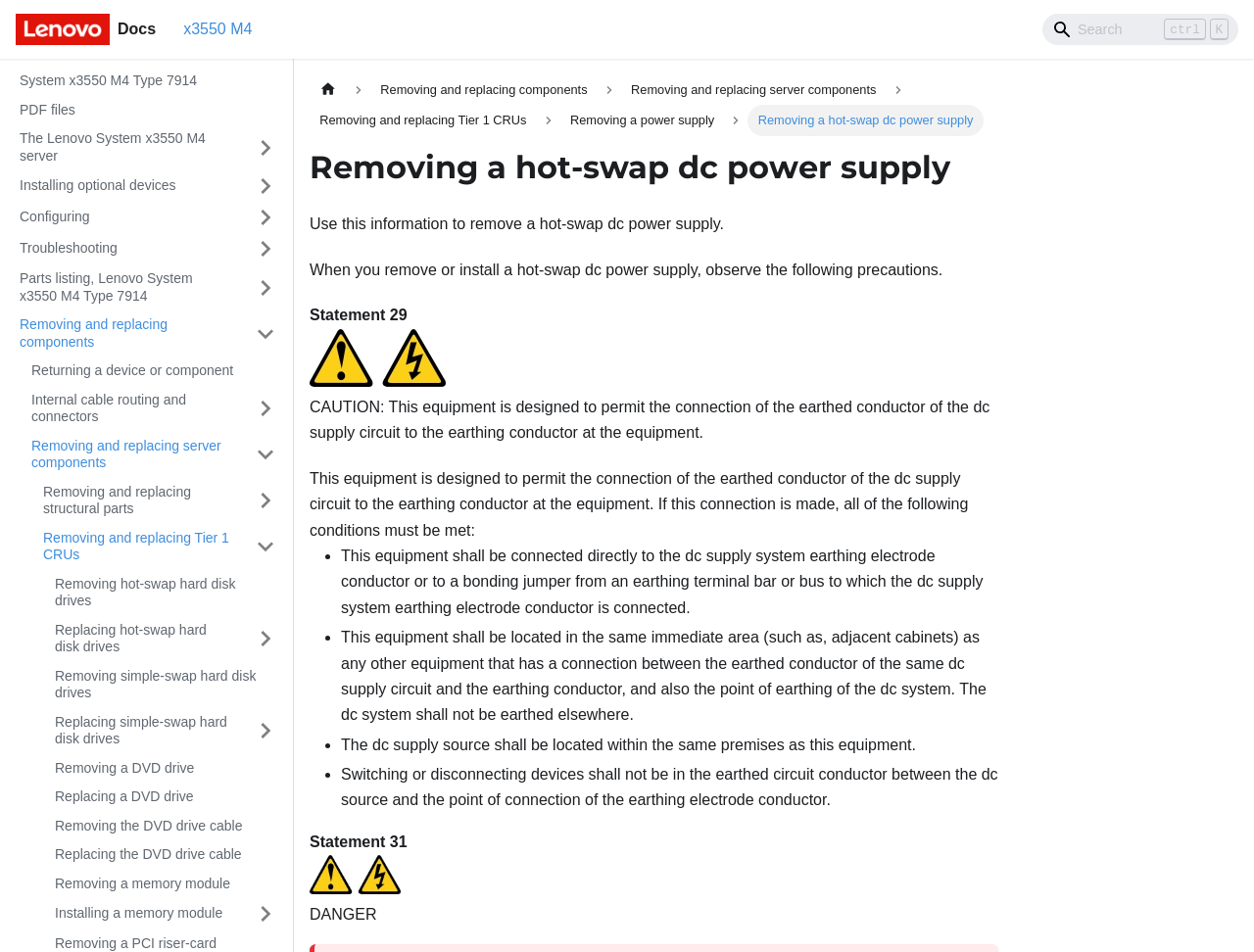Identify the bounding box coordinates for the UI element mentioned here: "Troubleshooting". Provide the coordinates as four float values between 0 and 1, i.e., [left, top, right, bottom].

[0.006, 0.245, 0.195, 0.278]